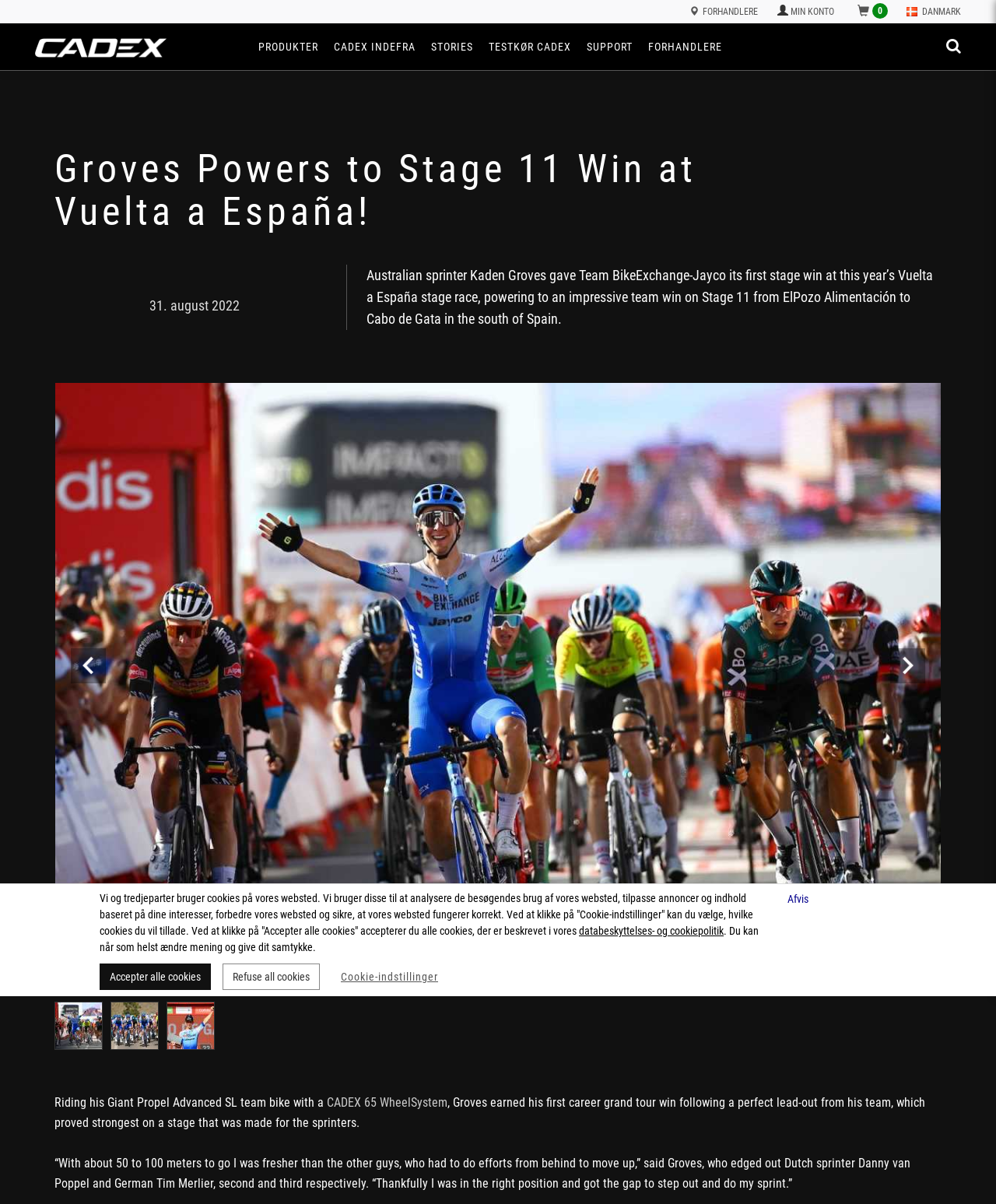Please identify the bounding box coordinates of the element I need to click to follow this instruction: "Get support".

[0.589, 0.019, 0.635, 0.058]